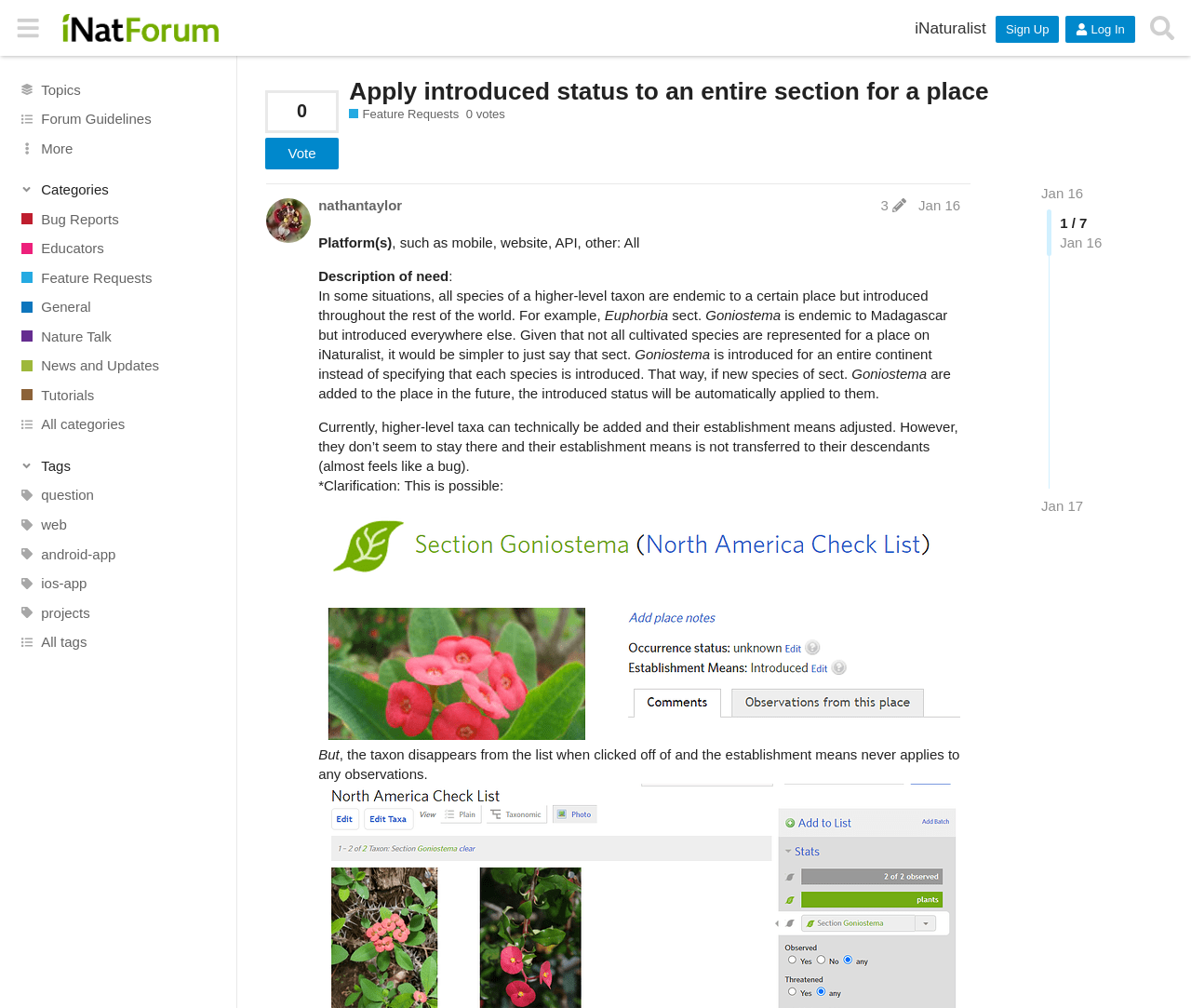Determine the bounding box coordinates for the UI element described. Format the coordinates as (top-left x, top-left y, bottom-right x, bottom-right y) and ensure all values are between 0 and 1. Element description: Feature Requests

[0.293, 0.105, 0.385, 0.122]